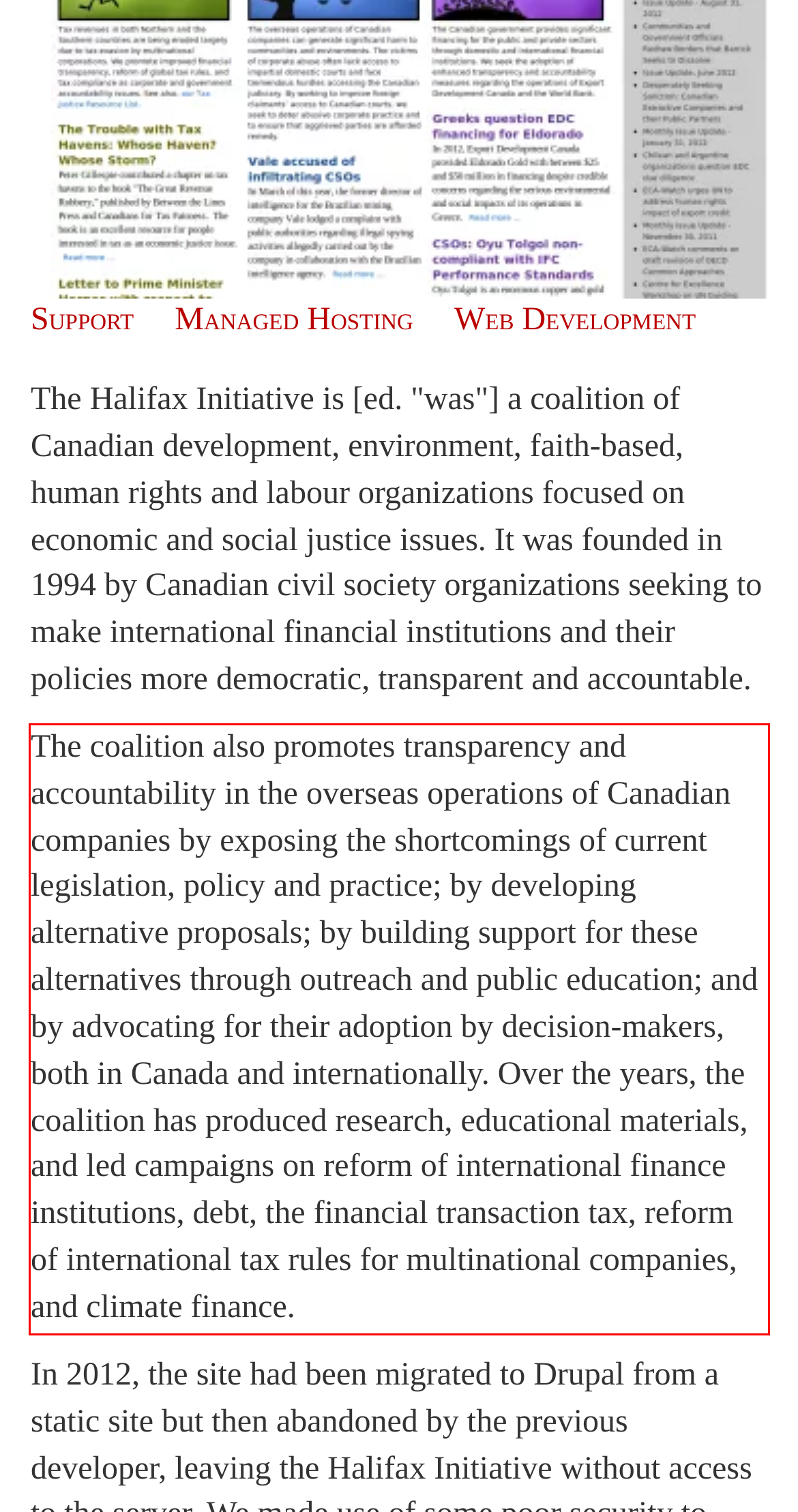Given the screenshot of the webpage, identify the red bounding box, and recognize the text content inside that red bounding box.

The coalition also promotes transparency and accountability in the overseas operations of Canadian companies by exposing the shortcomings of current legislation, policy and practice; by developing alternative proposals; by building support for these alternatives through outreach and public education; and by advocating for their adoption by decision-makers, both in Canada and internationally. Over the years, the coalition has produced research, educational materials, and led campaigns on reform of international finance institutions, debt, the financial transaction tax, reform of international tax rules for multinational companies, and climate finance.